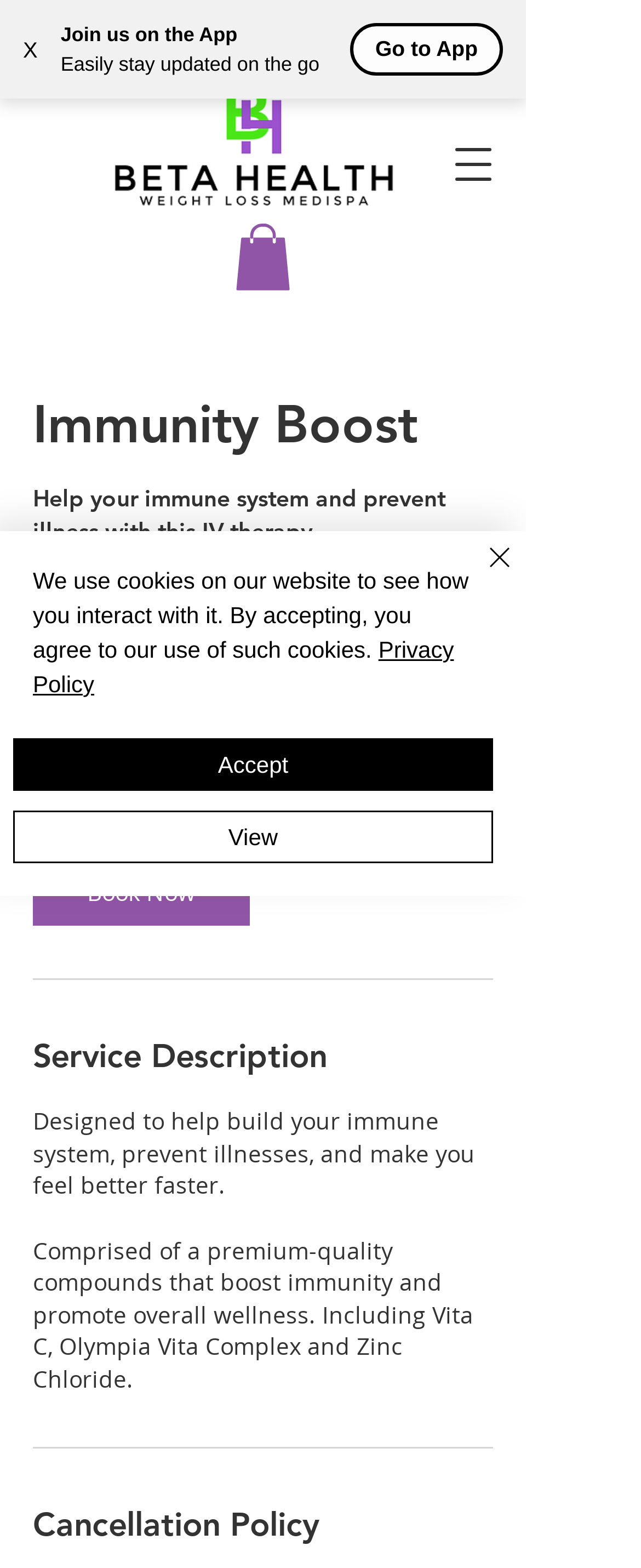What is the purpose of the IV therapy?
Provide a short answer using one word or a brief phrase based on the image.

To help build immune system and prevent illnesses